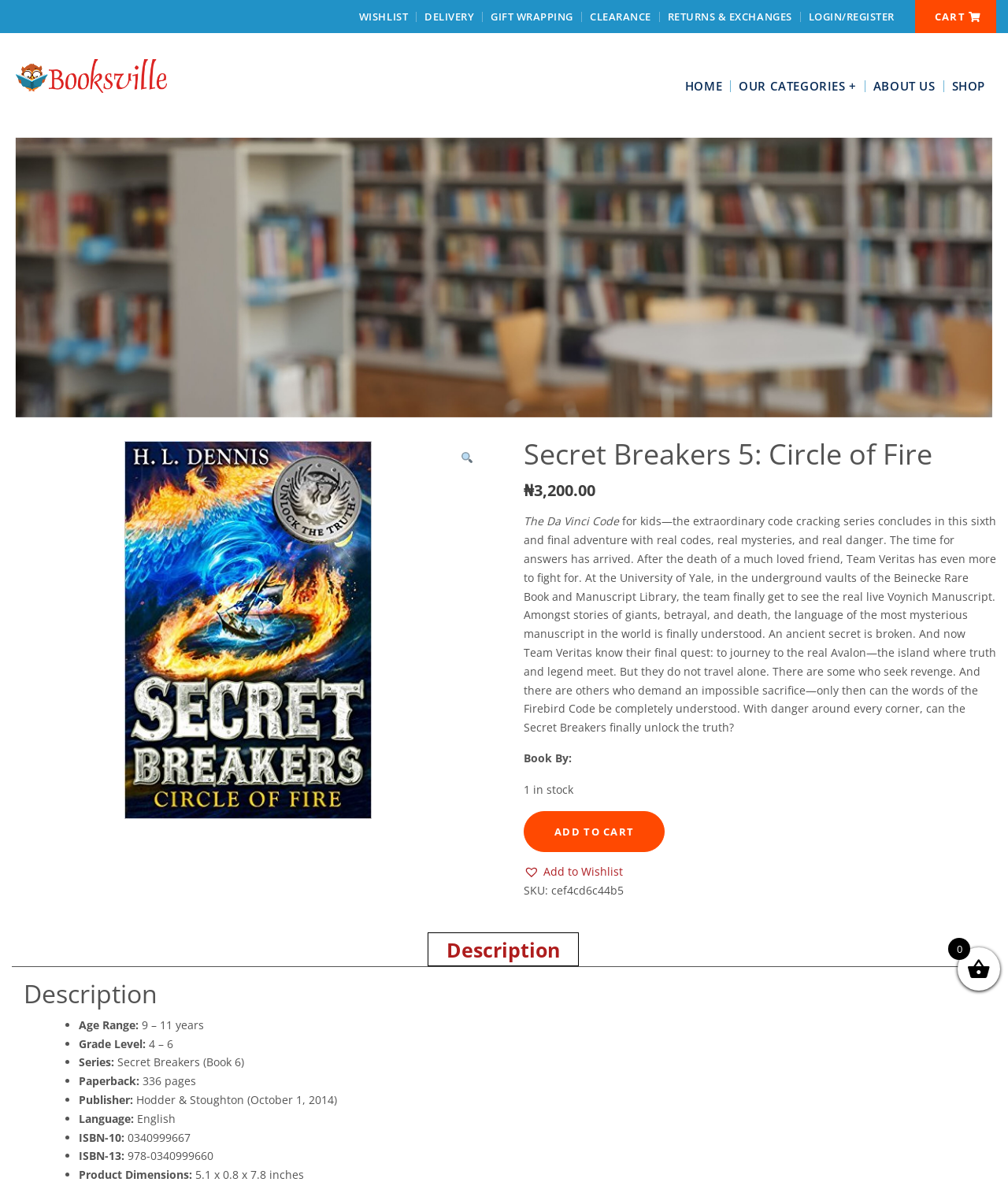Identify the title of the webpage and provide its text content.

Secret Breakers 5: Circle of Fire